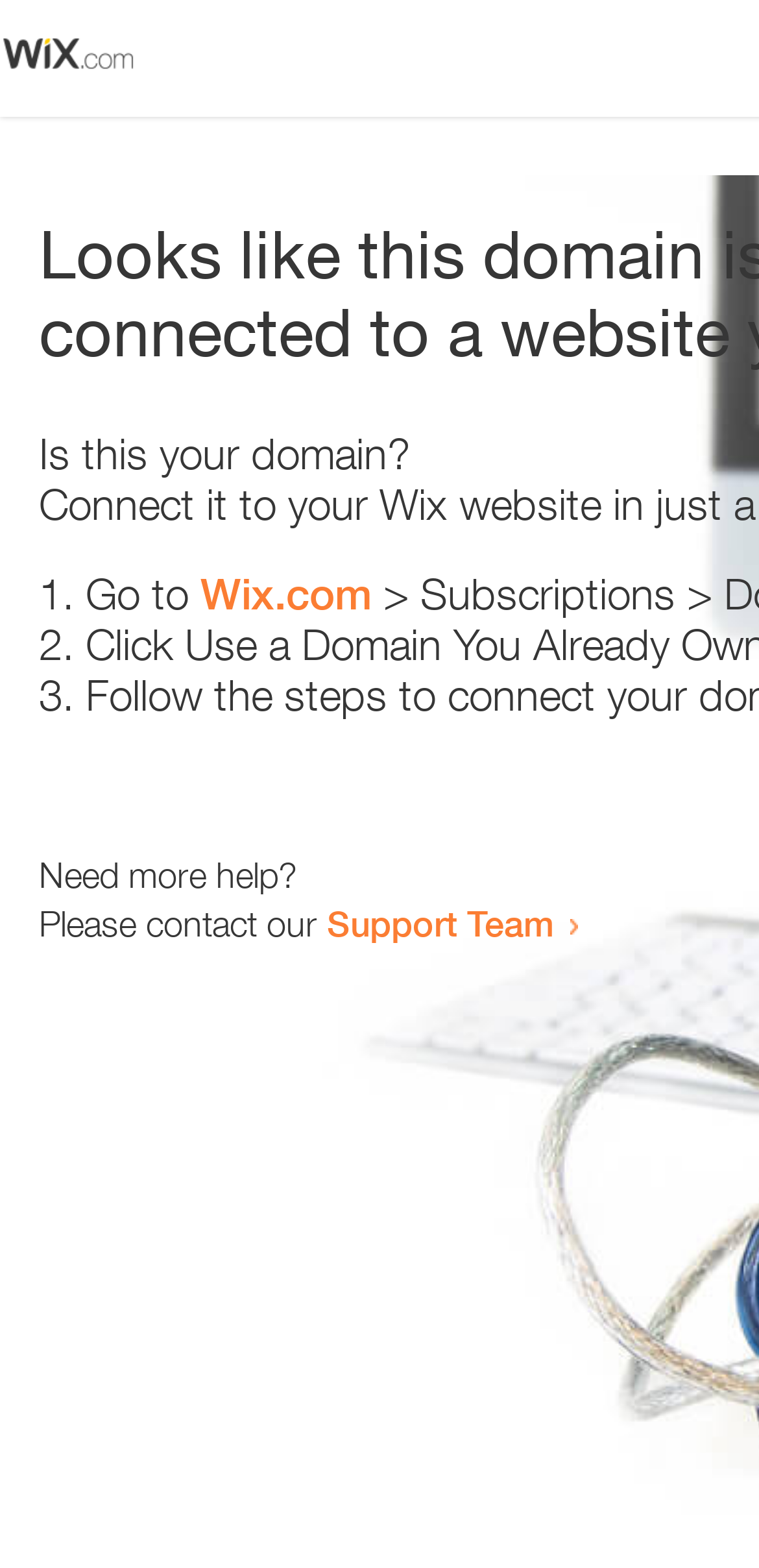From the webpage screenshot, predict the bounding box of the UI element that matches this description: "Wix.com".

[0.264, 0.363, 0.49, 0.395]